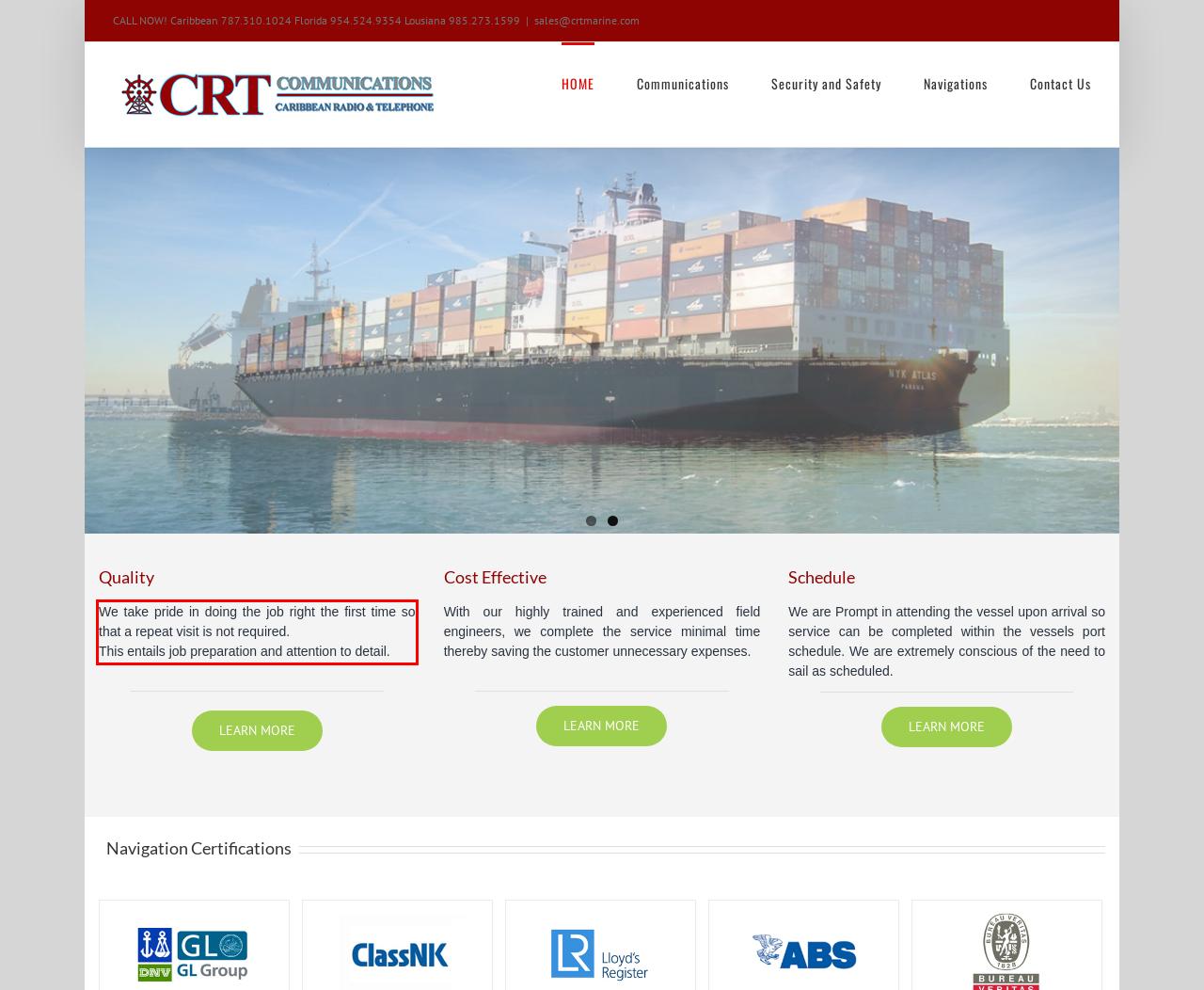You are presented with a screenshot containing a red rectangle. Extract the text found inside this red bounding box.

We take pride in doing the job right the first time so that a repeat visit is not required. This entails job preparation and attention to detail.